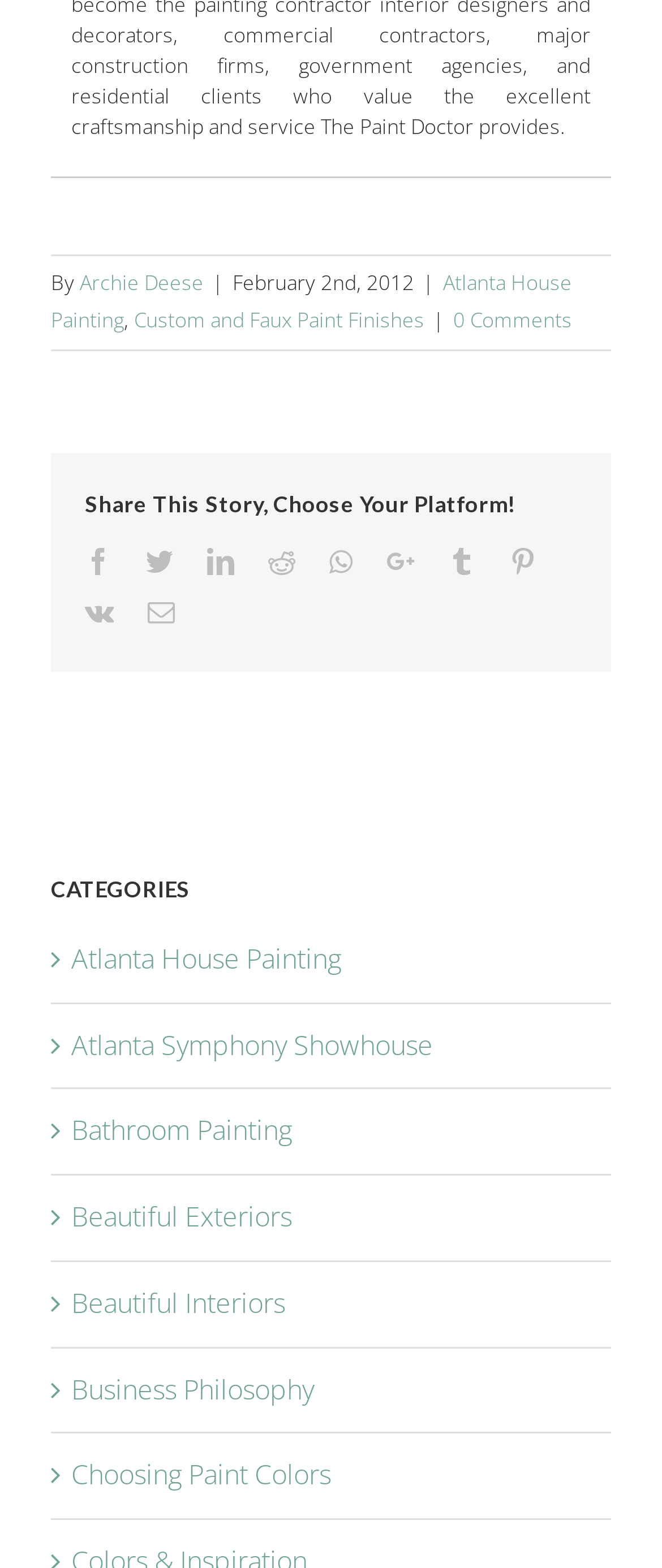Determine the bounding box coordinates of the clickable region to follow the instruction: "Share this story on Twitter".

[0.221, 0.349, 0.262, 0.367]